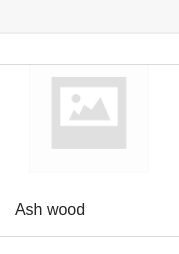Why is the image not visible?
Give a detailed response to the question by analyzing the screenshot.

The greyed-out box suggests that the actual image is missing or not loaded, which is why the visual representation is currently not available.